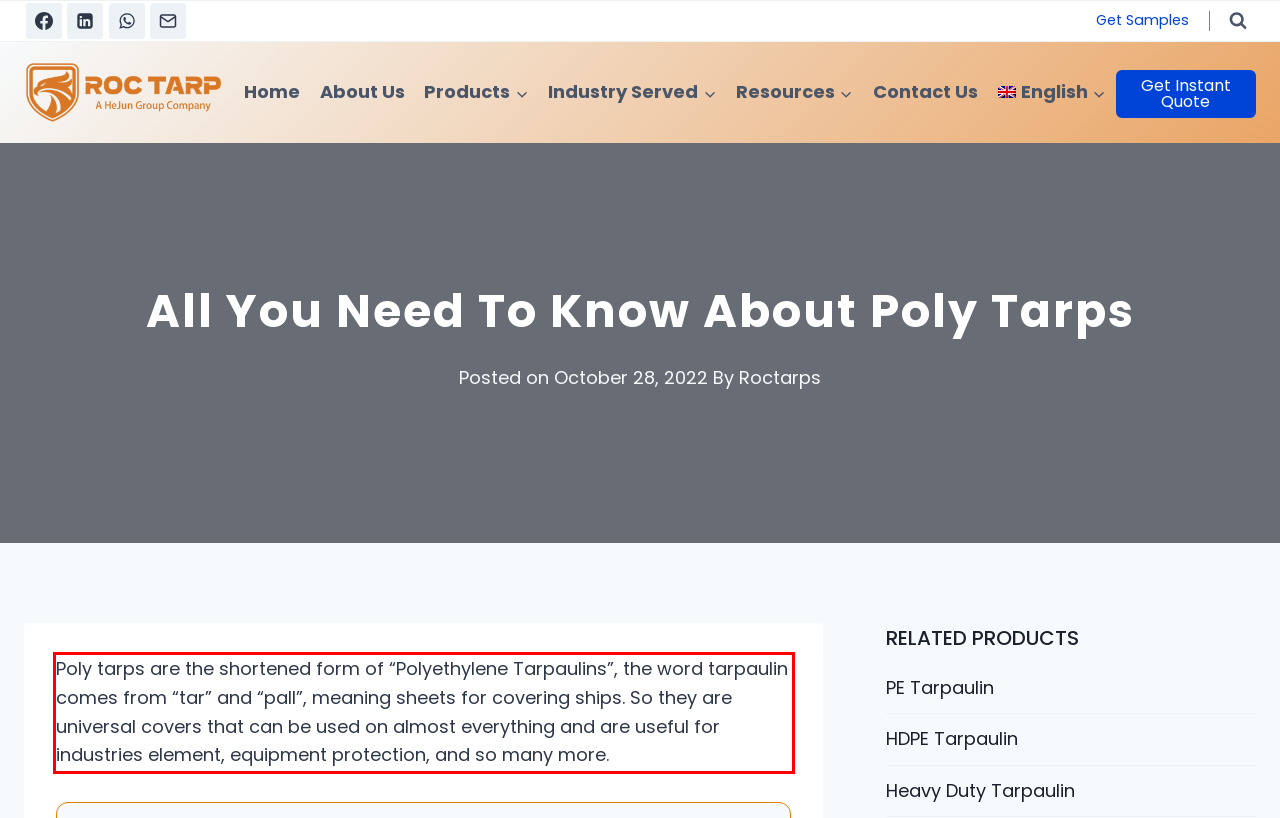Given the screenshot of a webpage, identify the red rectangle bounding box and recognize the text content inside it, generating the extracted text.

Poly tarps are the shortened form of “Polyethylene Tarpaulins”, the word tarpaulin comes from “tar” and “pall”, meaning sheets for covering ships. So they are universal covers that can be used on almost everything and are useful for industries element, equipment protection, and so many more.